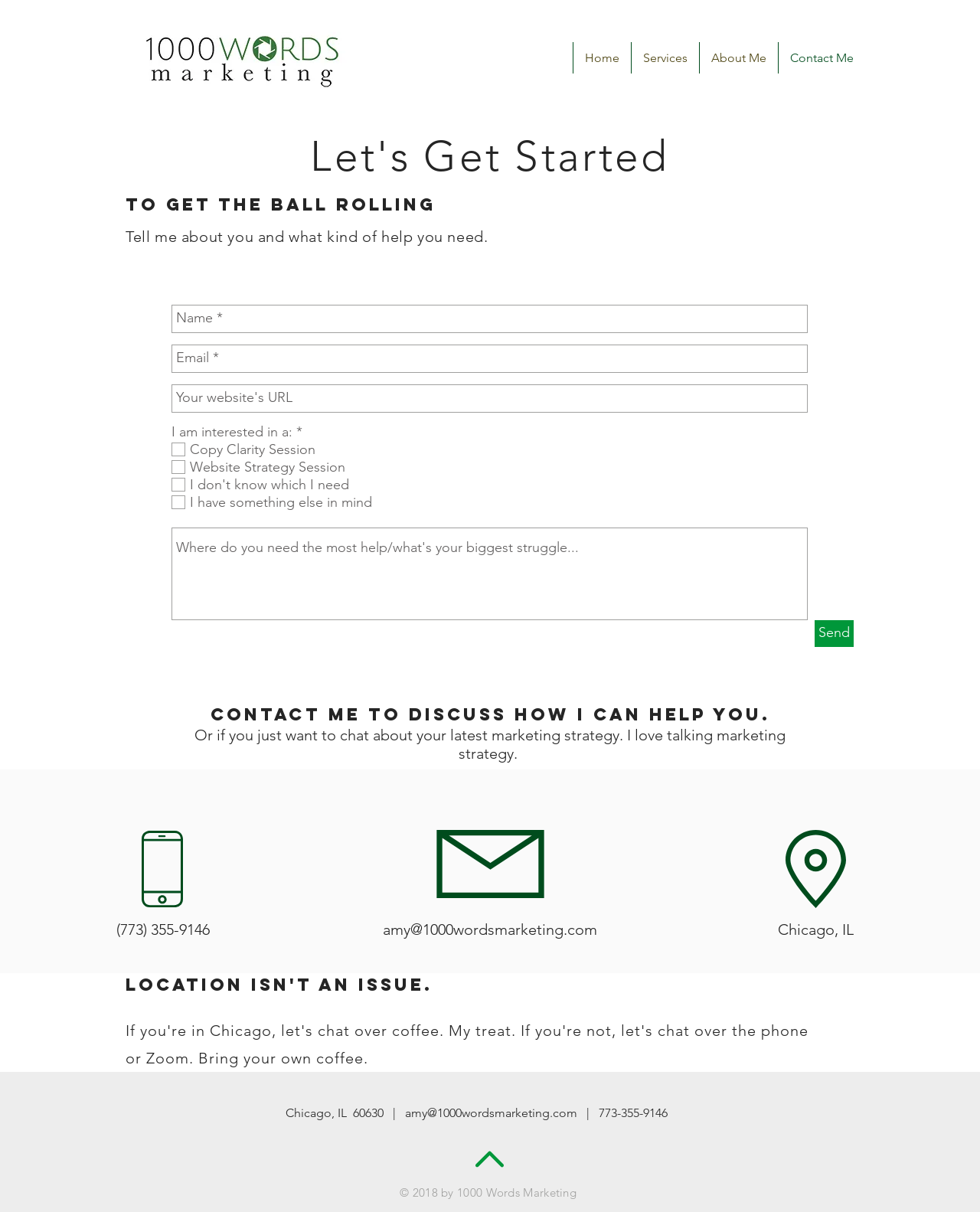Identify the bounding box coordinates of the region that should be clicked to execute the following instruction: "Click the About Me link".

[0.713, 0.035, 0.794, 0.061]